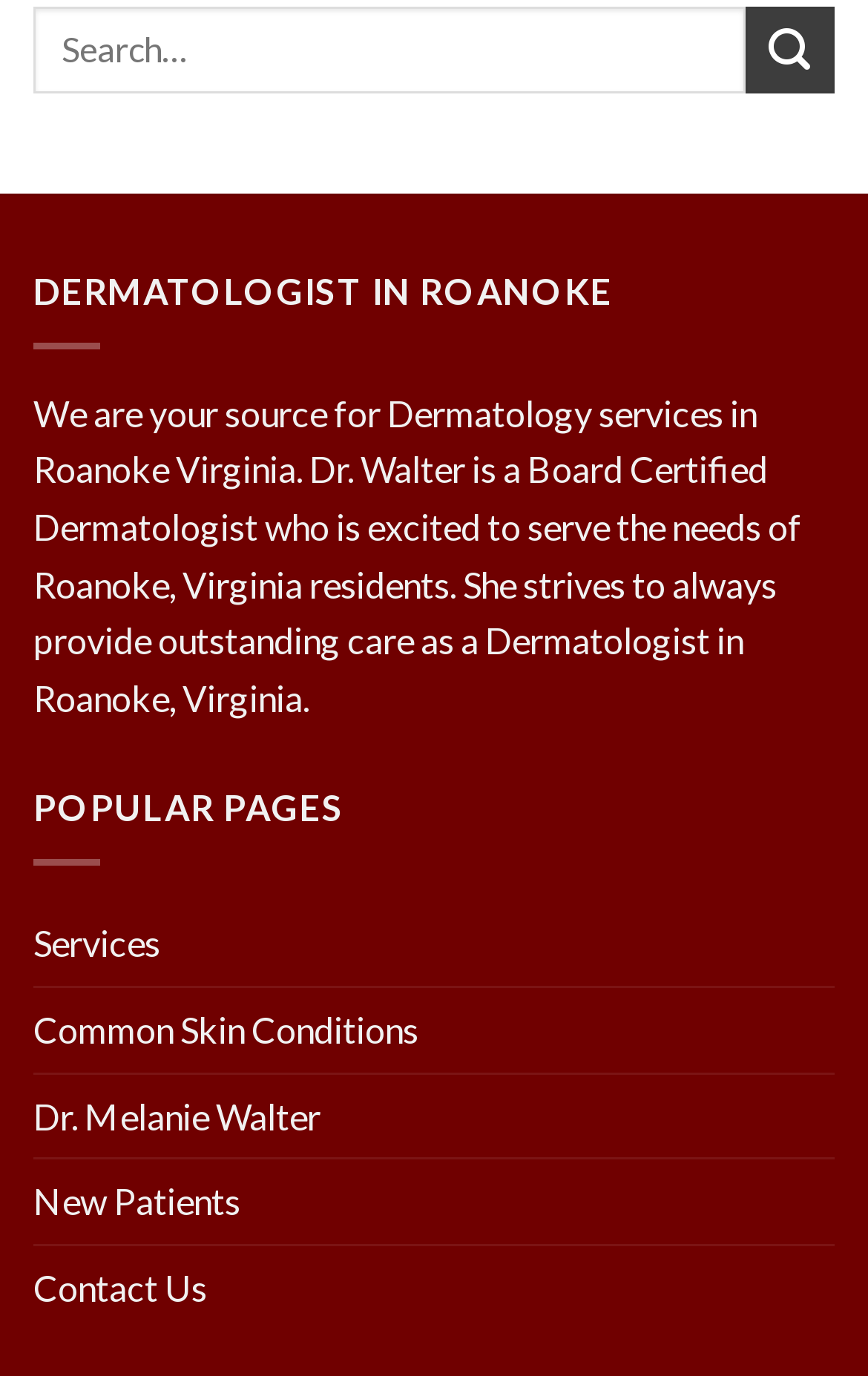Identify the bounding box coordinates of the HTML element based on this description: "New Patients".

[0.038, 0.843, 0.277, 0.904]